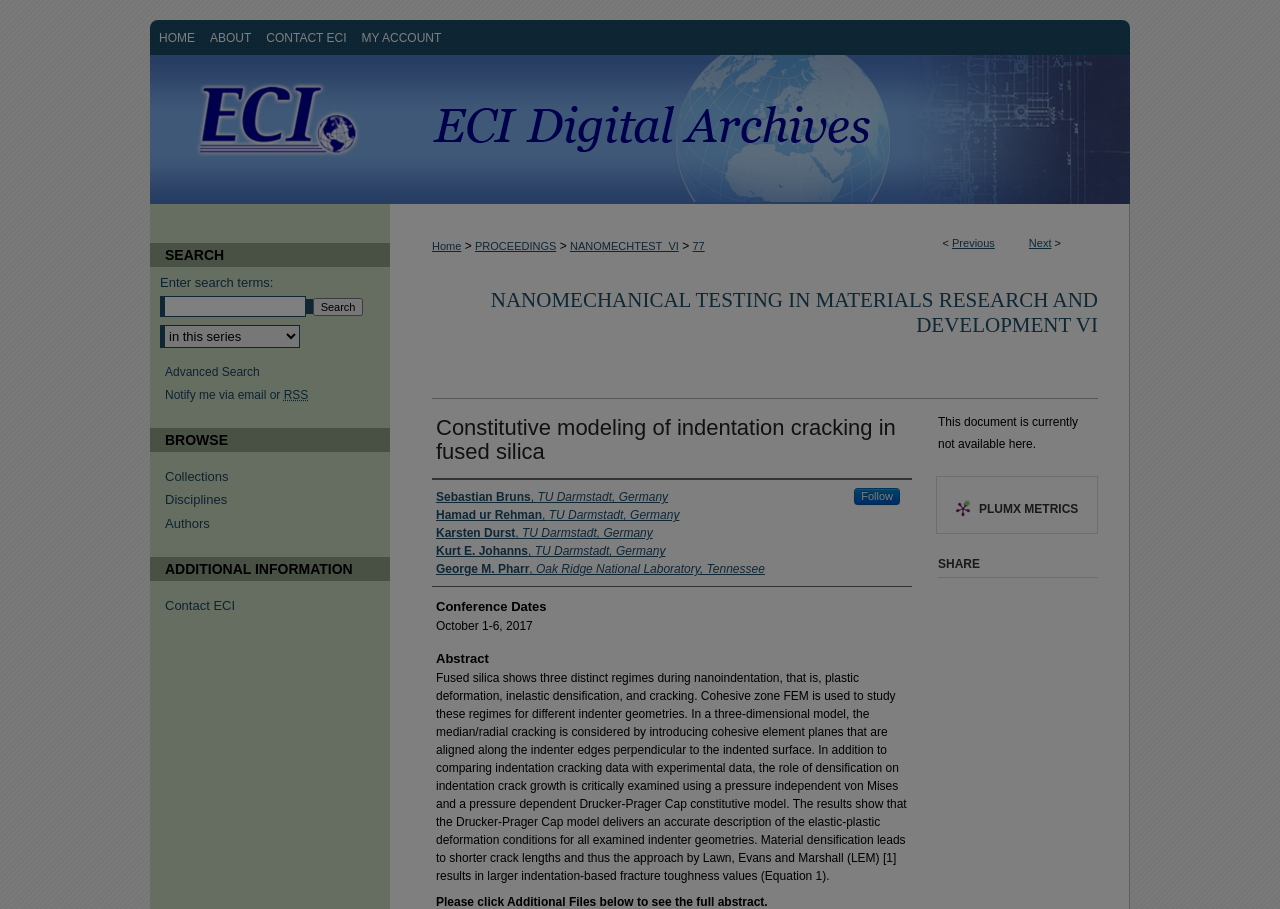Provide the bounding box coordinates of the HTML element this sentence describes: "Contact ECI". The bounding box coordinates consist of four float numbers between 0 and 1, i.e., [left, top, right, bottom].

[0.202, 0.022, 0.275, 0.083]